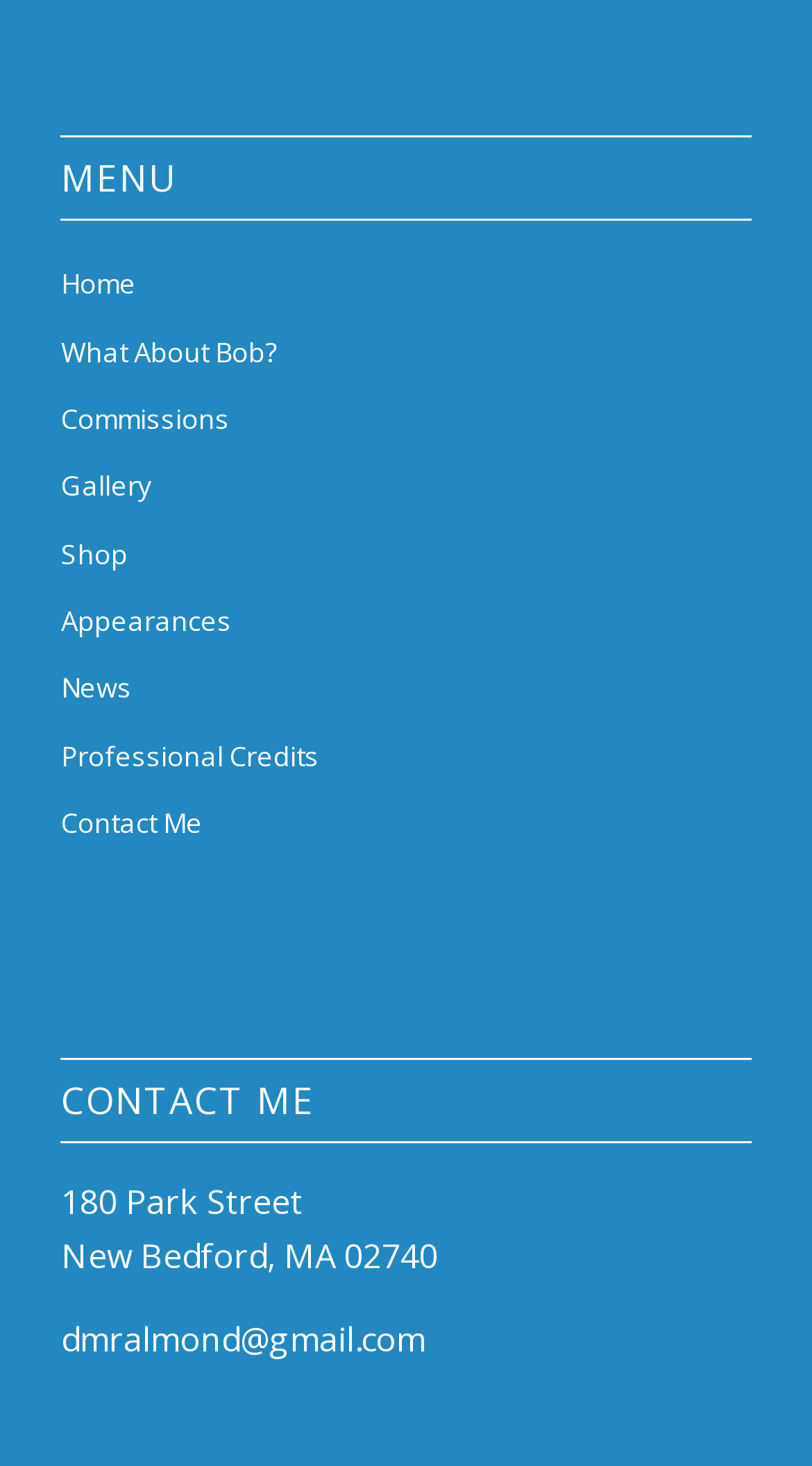Using details from the image, please answer the following question comprehensively:
How many links are there in the menu?

I looked at the menu section on the webpage, which is headed by 'MENU'. I counted the number of links under the menu, and there are 9 links: 'Home', 'What About Bob?', 'Commissions', 'Gallery', 'Shop', 'Appearances', 'News', 'Professional Credits', and 'Contact Me'.